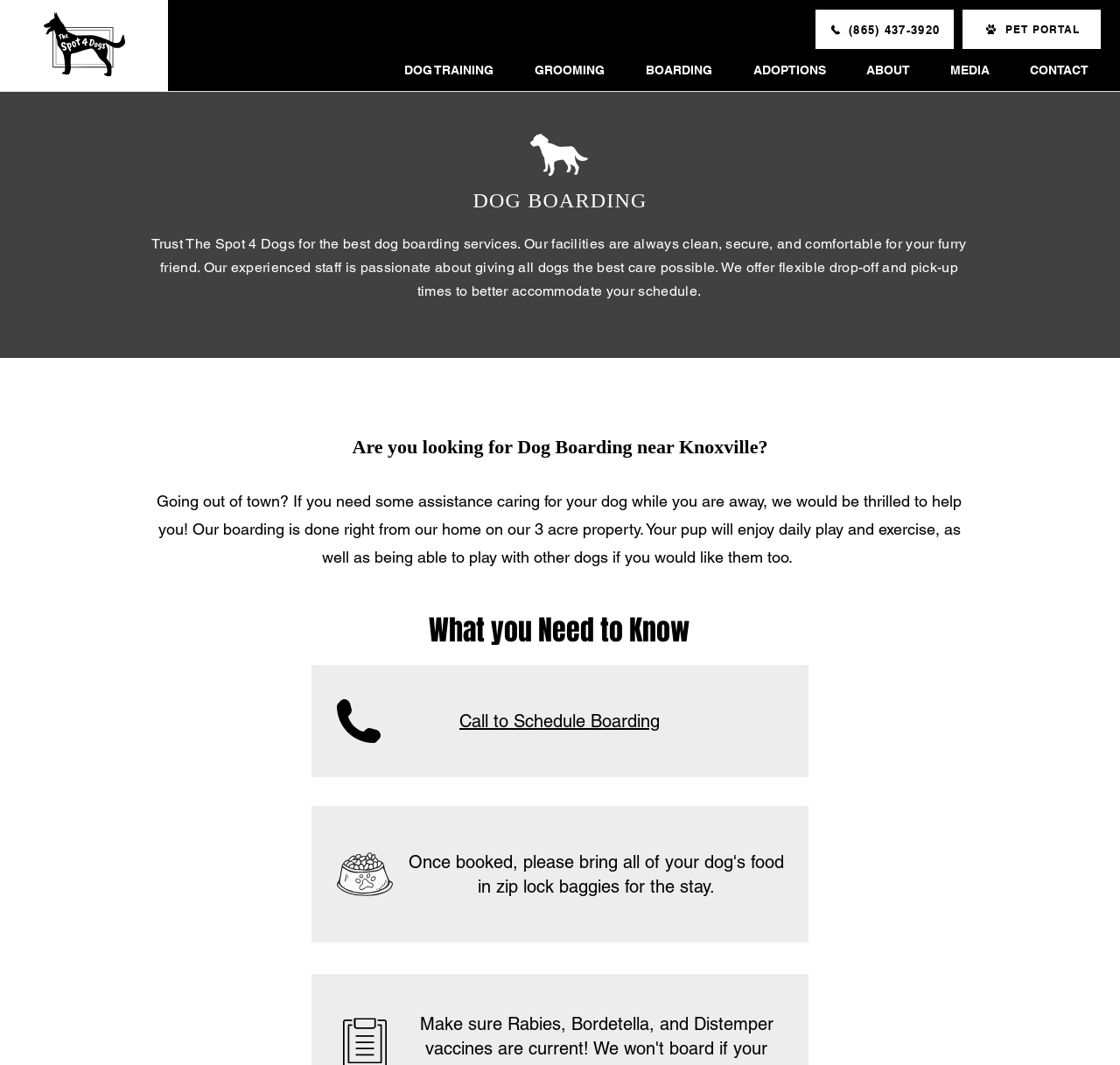Determine the bounding box coordinates of the section to be clicked to follow the instruction: "Open the 'PET PORTAL'". The coordinates should be given as four float numbers between 0 and 1, formatted as [left, top, right, bottom].

[0.859, 0.009, 0.983, 0.046]